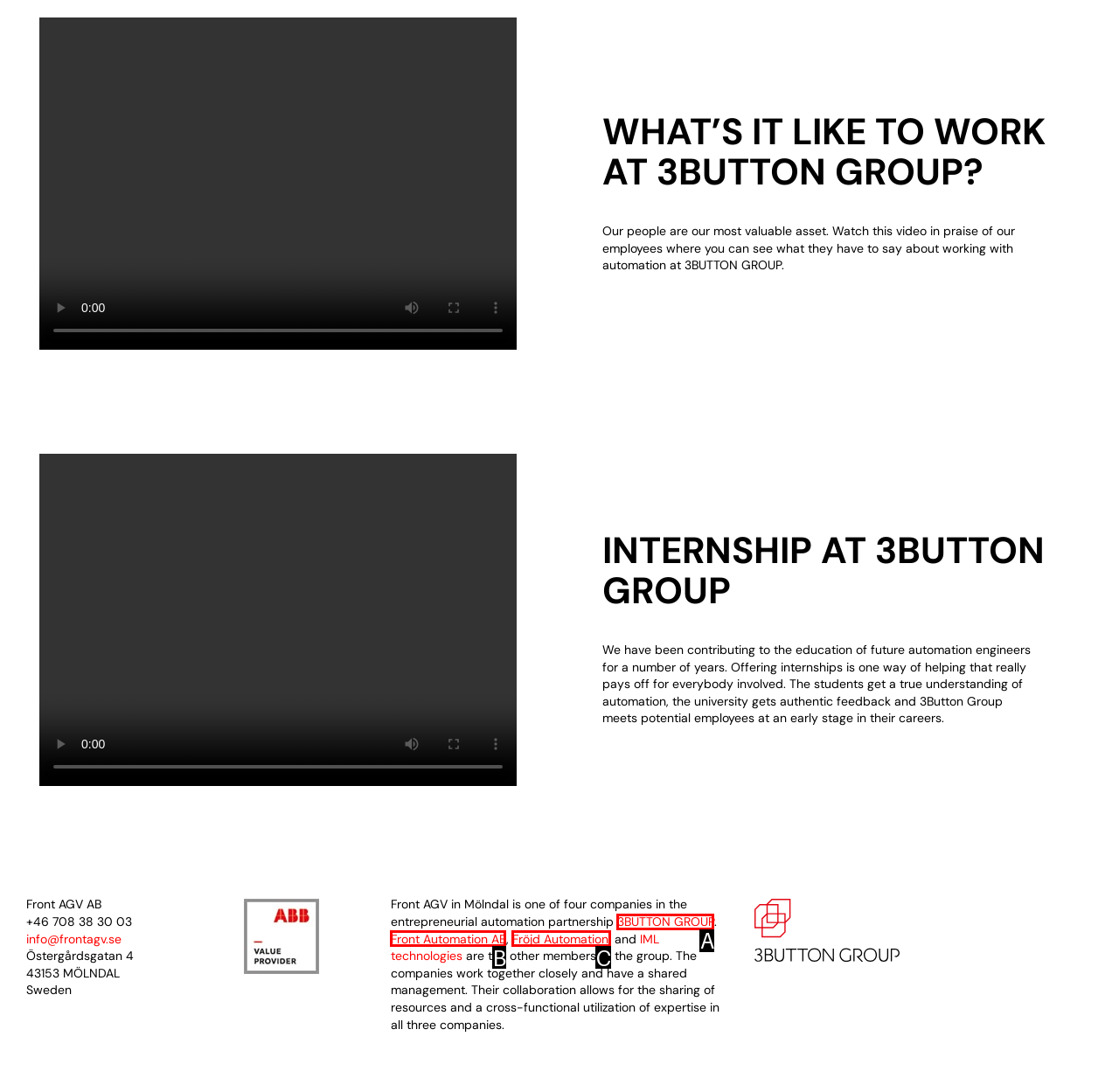Determine which HTML element fits the description: Fröjd Automation,. Answer with the letter corresponding to the correct choice.

C